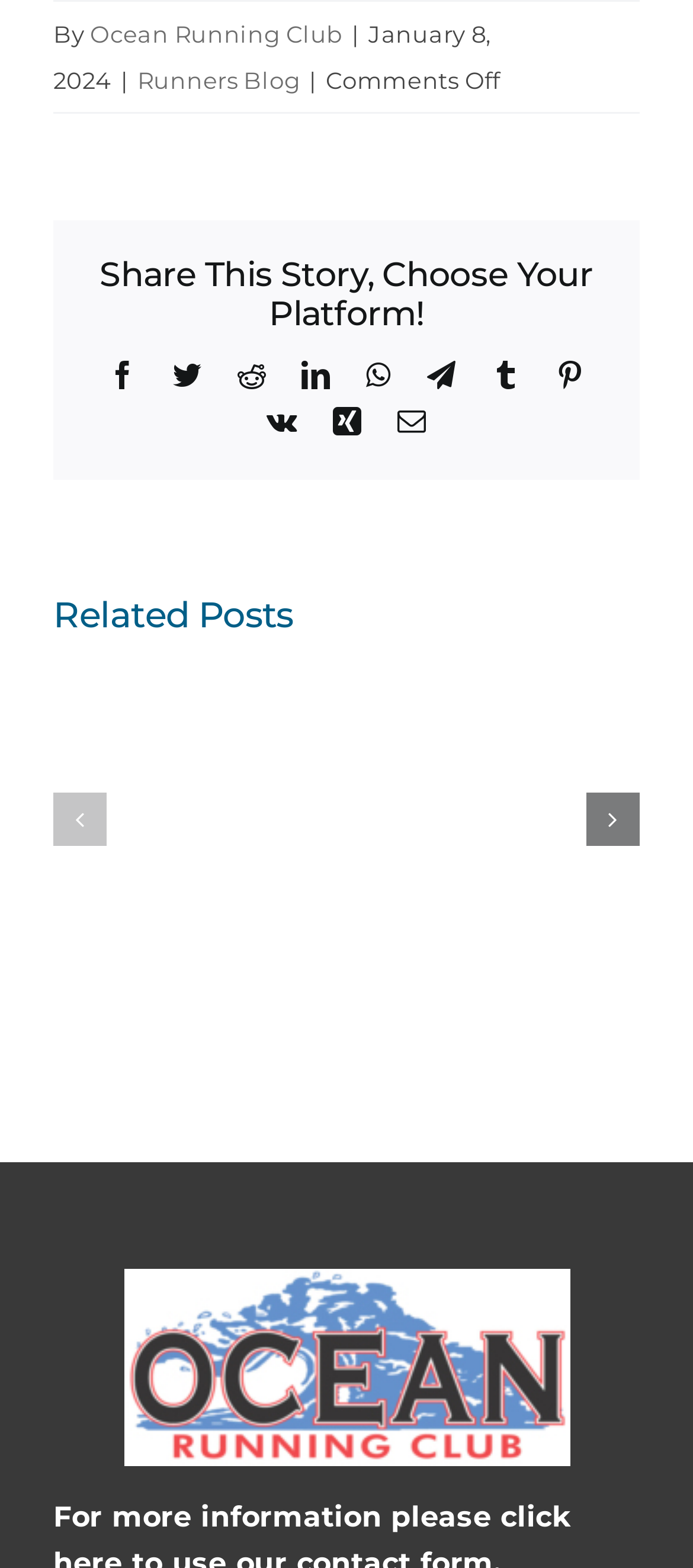Determine the bounding box coordinates of the clickable element necessary to fulfill the instruction: "View Alice Florio Magner". Provide the coordinates as four float numbers within the 0 to 1 range, i.e., [left, top, right, bottom].

None